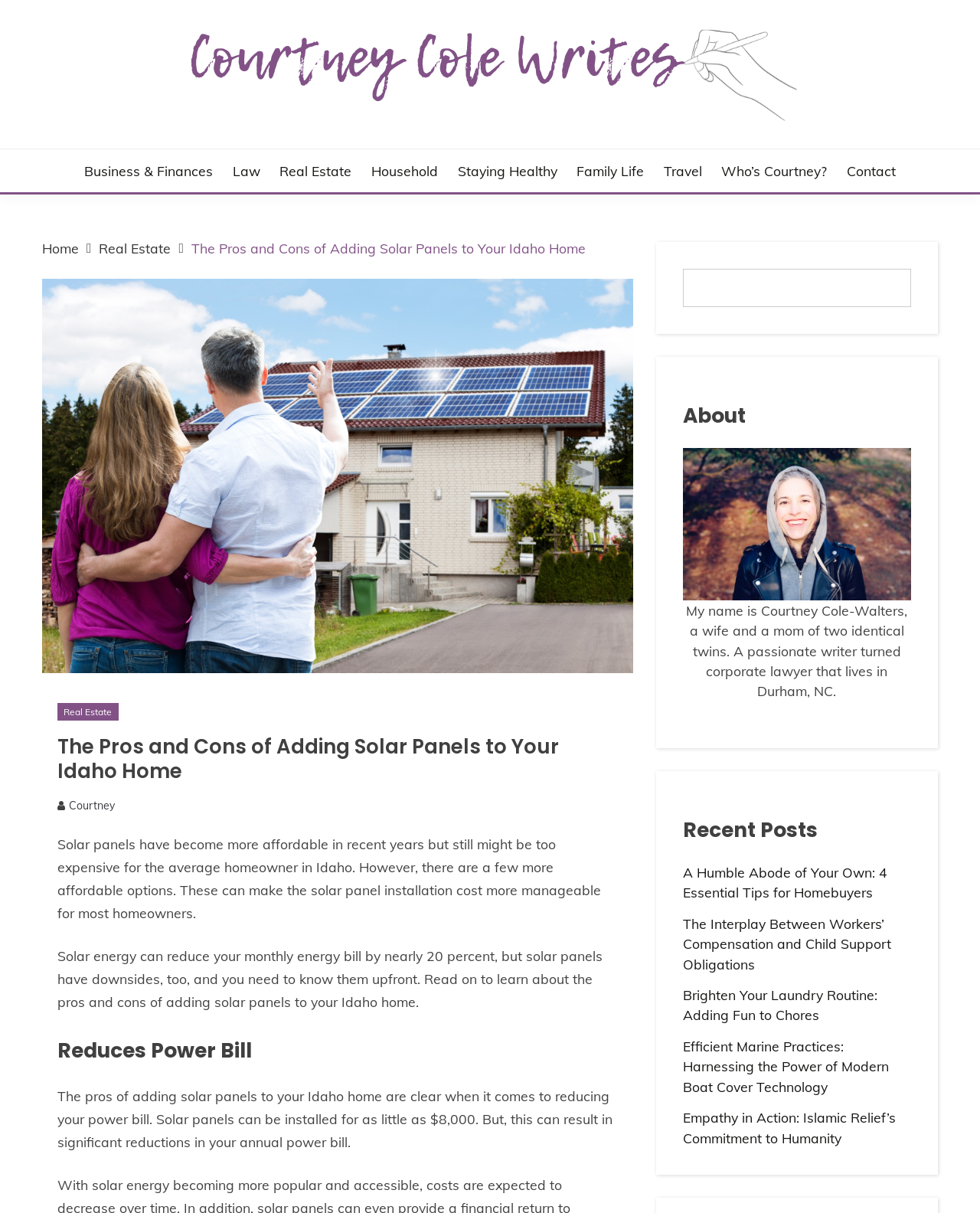Refer to the image and offer a detailed explanation in response to the question: What is the topic of the article?

The article's topic can be inferred from the heading 'The Pros and Cons of Adding Solar Panels to Your Idaho Home' and the content of the article, which discusses the pros and cons of adding solar panels to a home in Idaho.